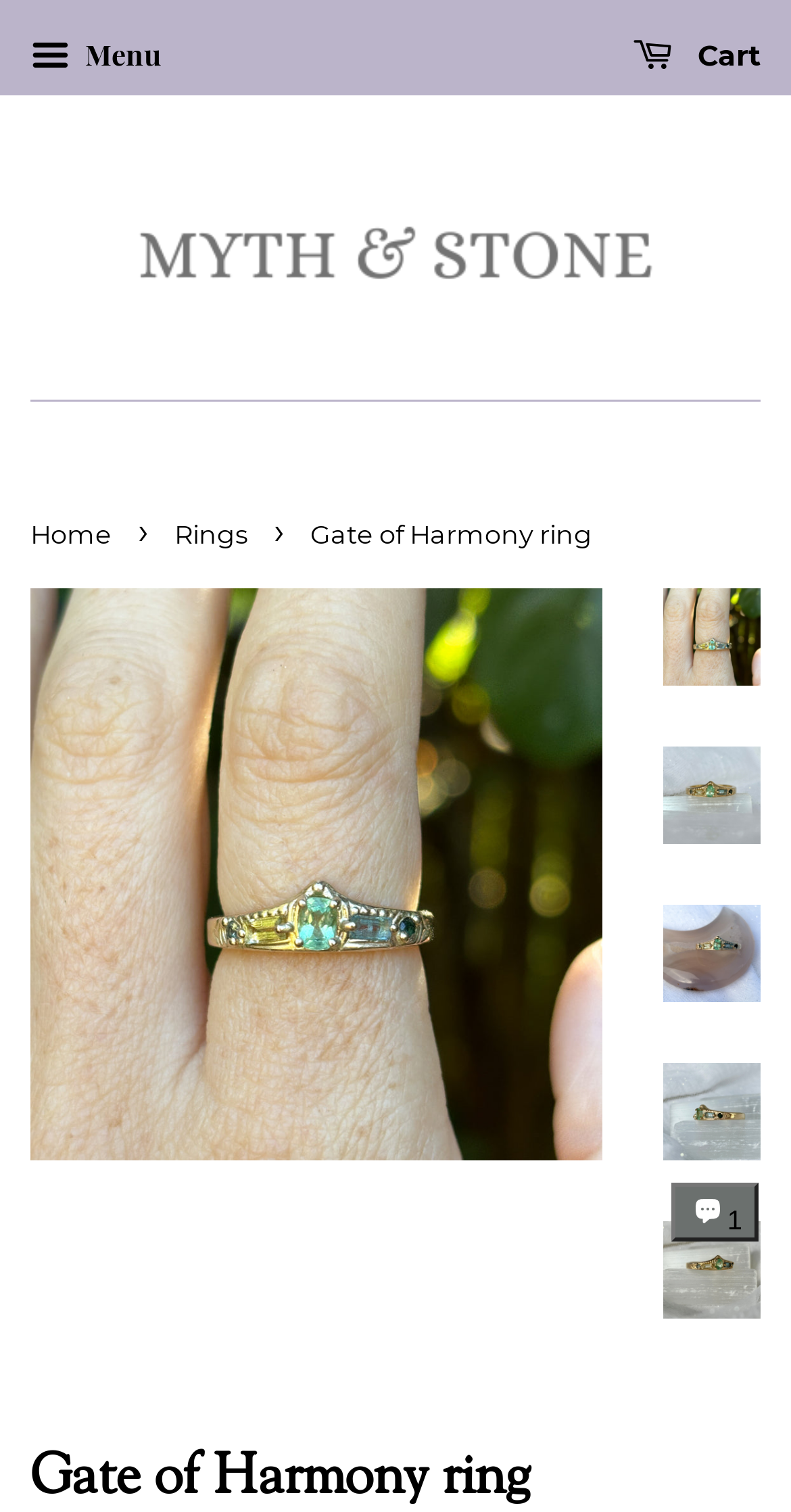Locate the bounding box coordinates of the clickable area to execute the instruction: "Open the menu". Provide the coordinates as four float numbers between 0 and 1, represented as [left, top, right, bottom].

[0.038, 0.016, 0.203, 0.061]